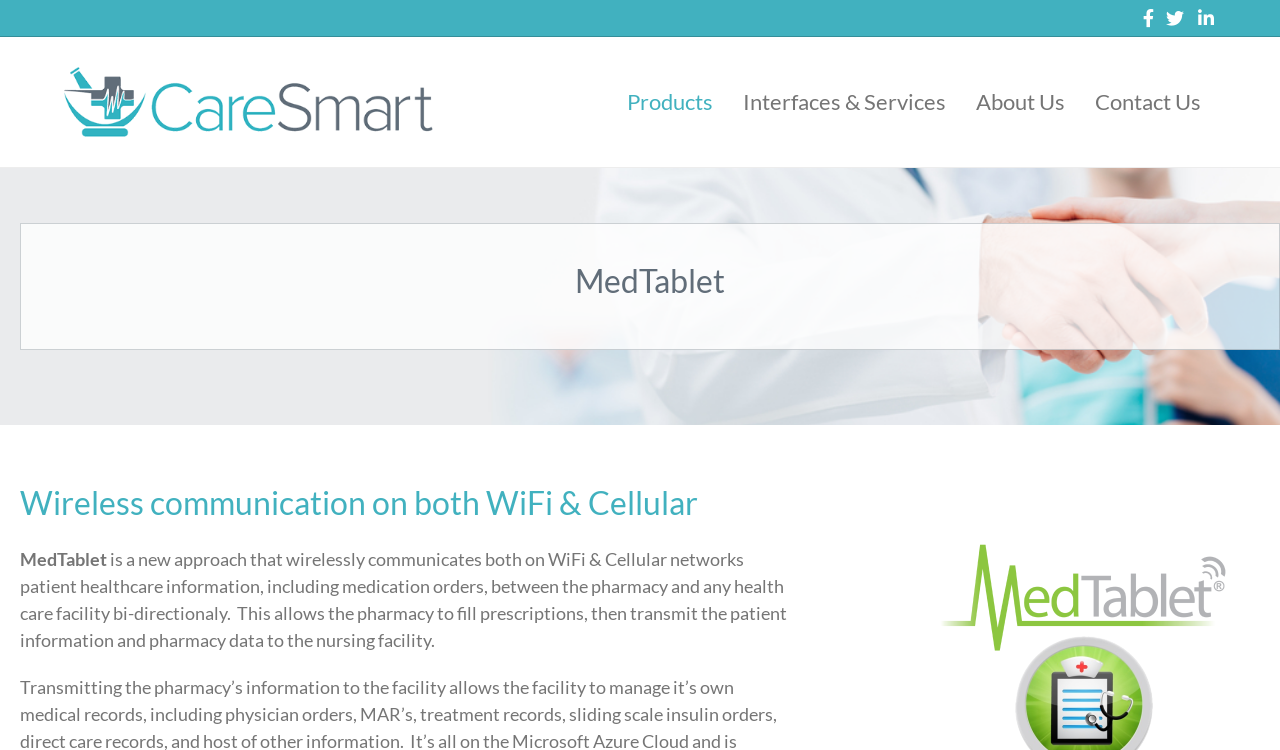What networks does MedTablet use?
Answer the question with a single word or phrase by looking at the picture.

WiFi & Cellular